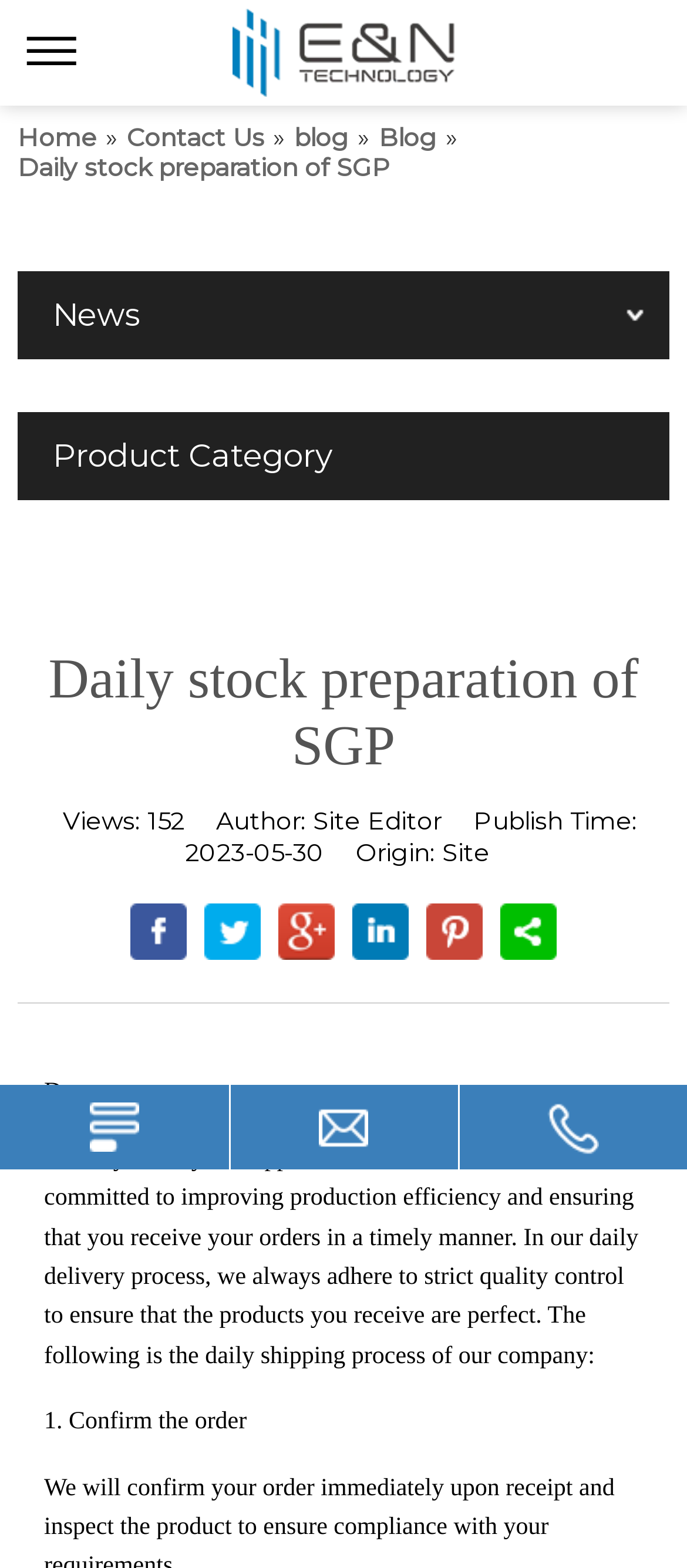Identify the main heading of the webpage and provide its text content.

Daily stock preparation of SGP